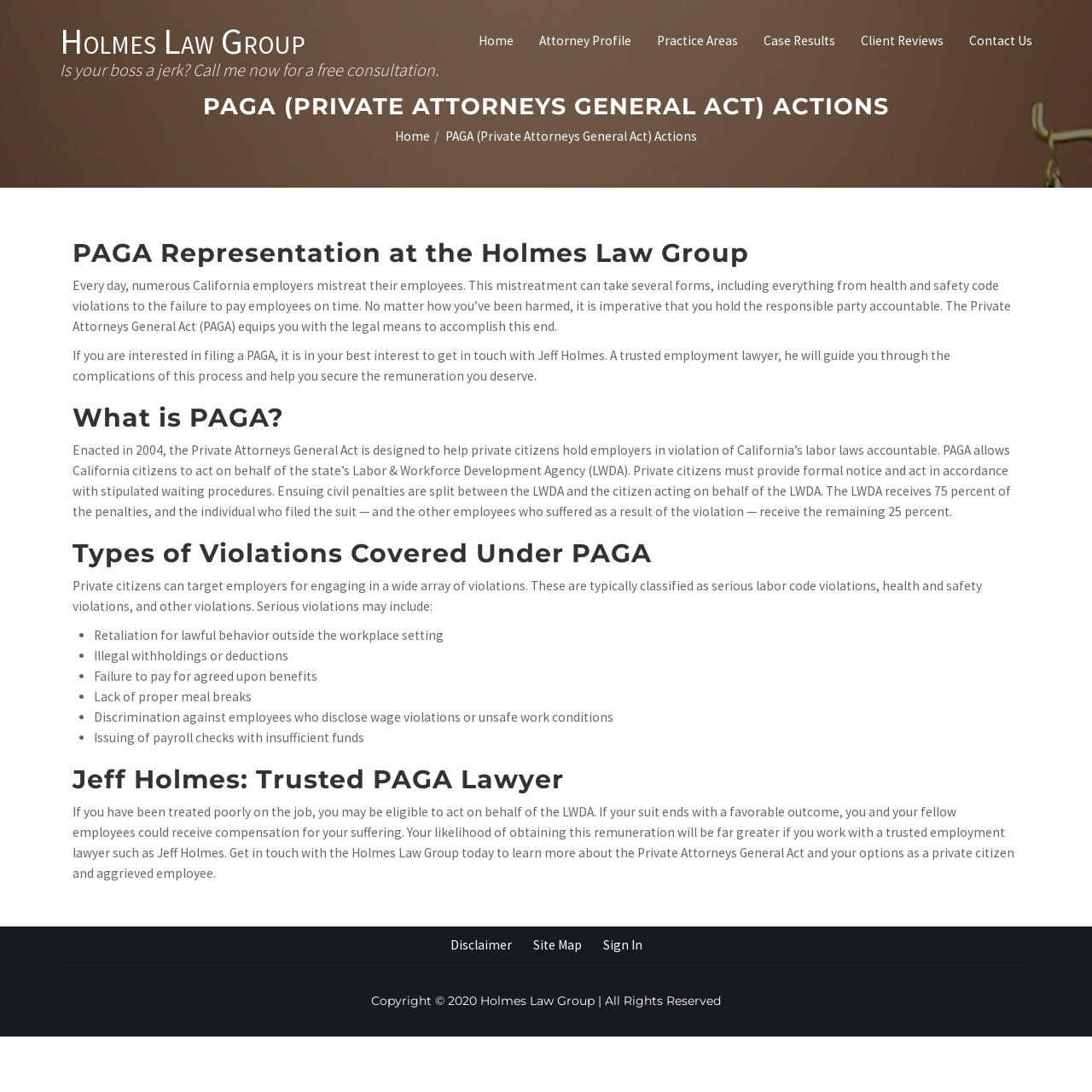Identify the bounding box coordinates for the element you need to click to achieve the following task: "Click on 'Home'". Provide the bounding box coordinates as four float numbers between 0 and 1, in the form [left, top, right, bottom].

[0.427, 0.016, 0.482, 0.059]